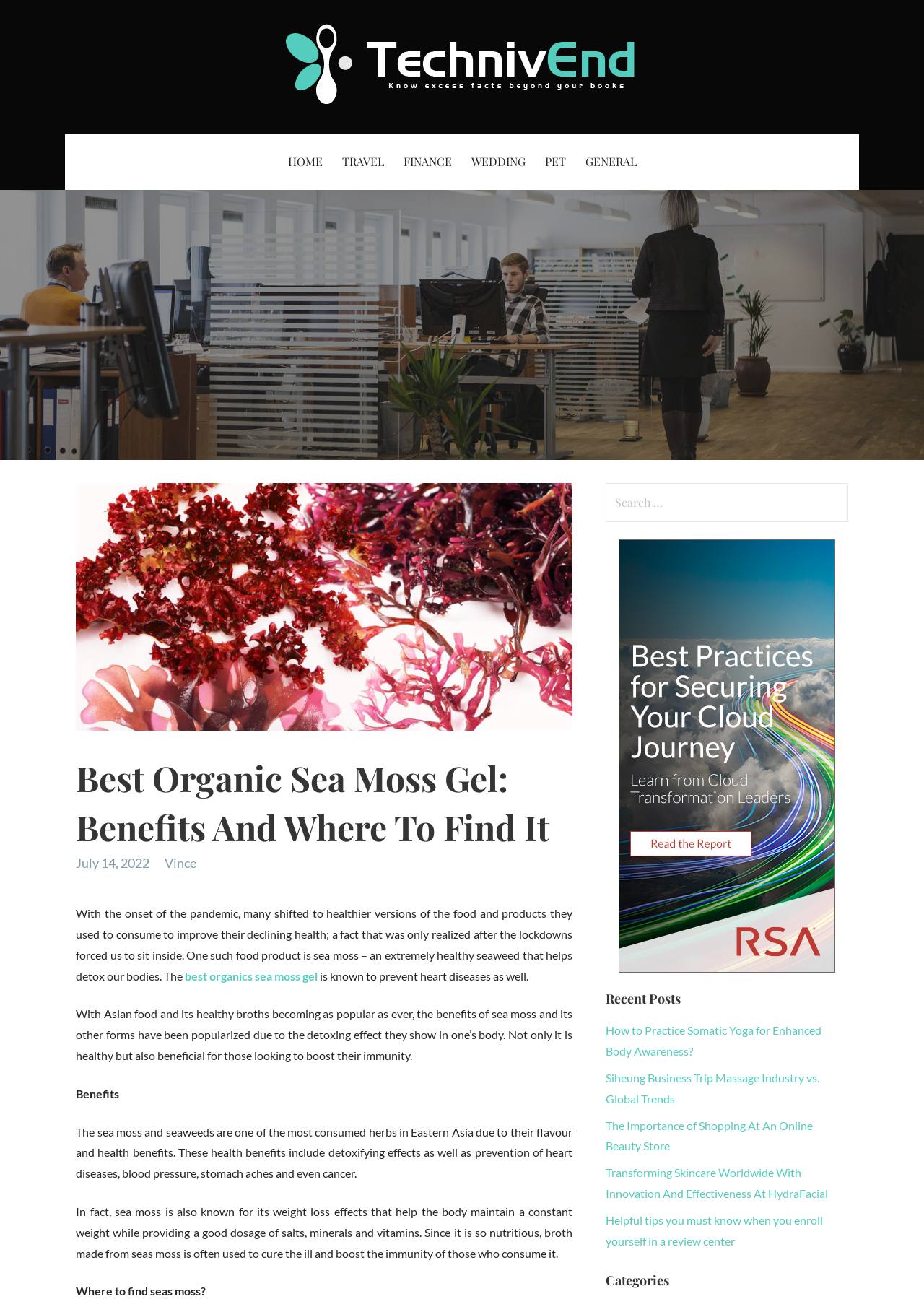Predict the bounding box of the UI element that fits this description: "best organics sea moss gel".

[0.2, 0.746, 0.344, 0.756]